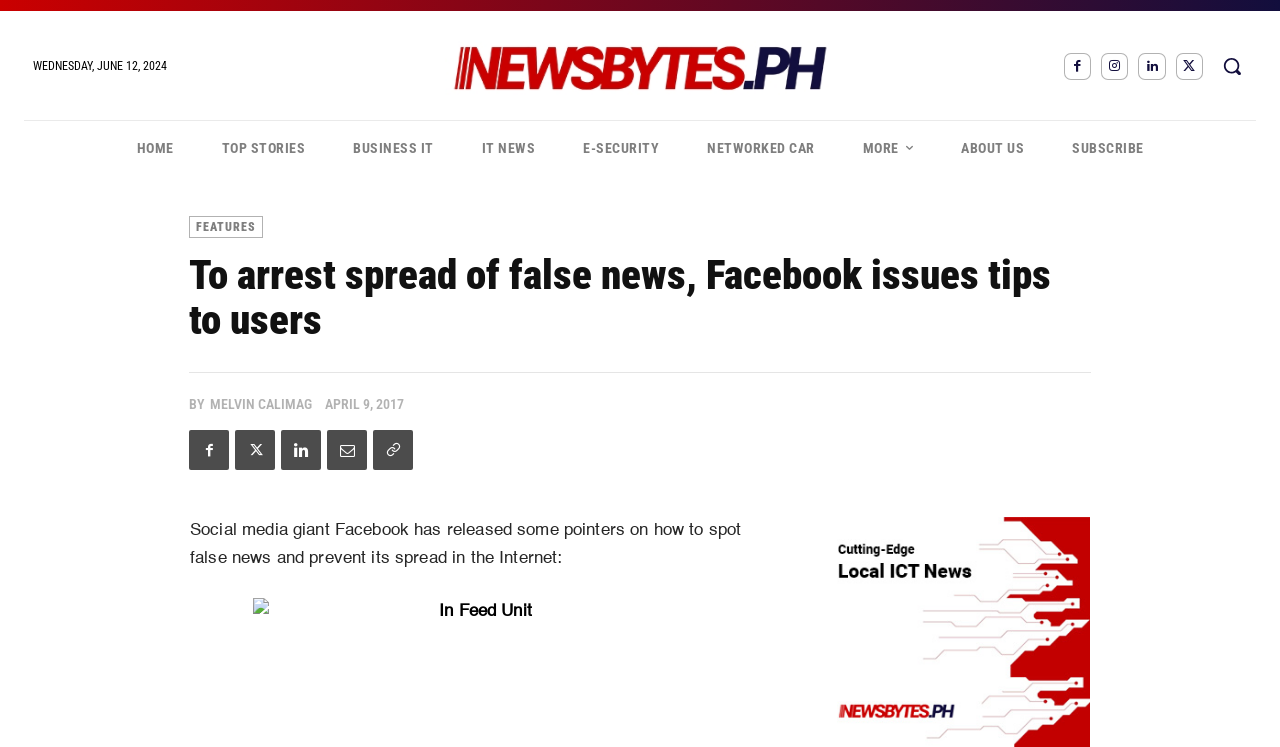Please identify the bounding box coordinates of the area I need to click to accomplish the following instruction: "Search for products".

None